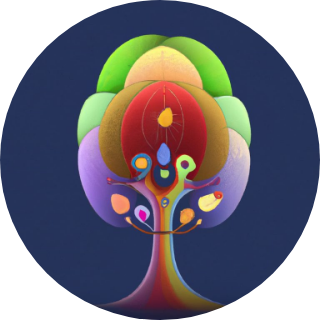What is the significance of the symbolic elements?
Look at the image and answer the question with a single word or phrase.

Themes of joy, growth, self-discovery